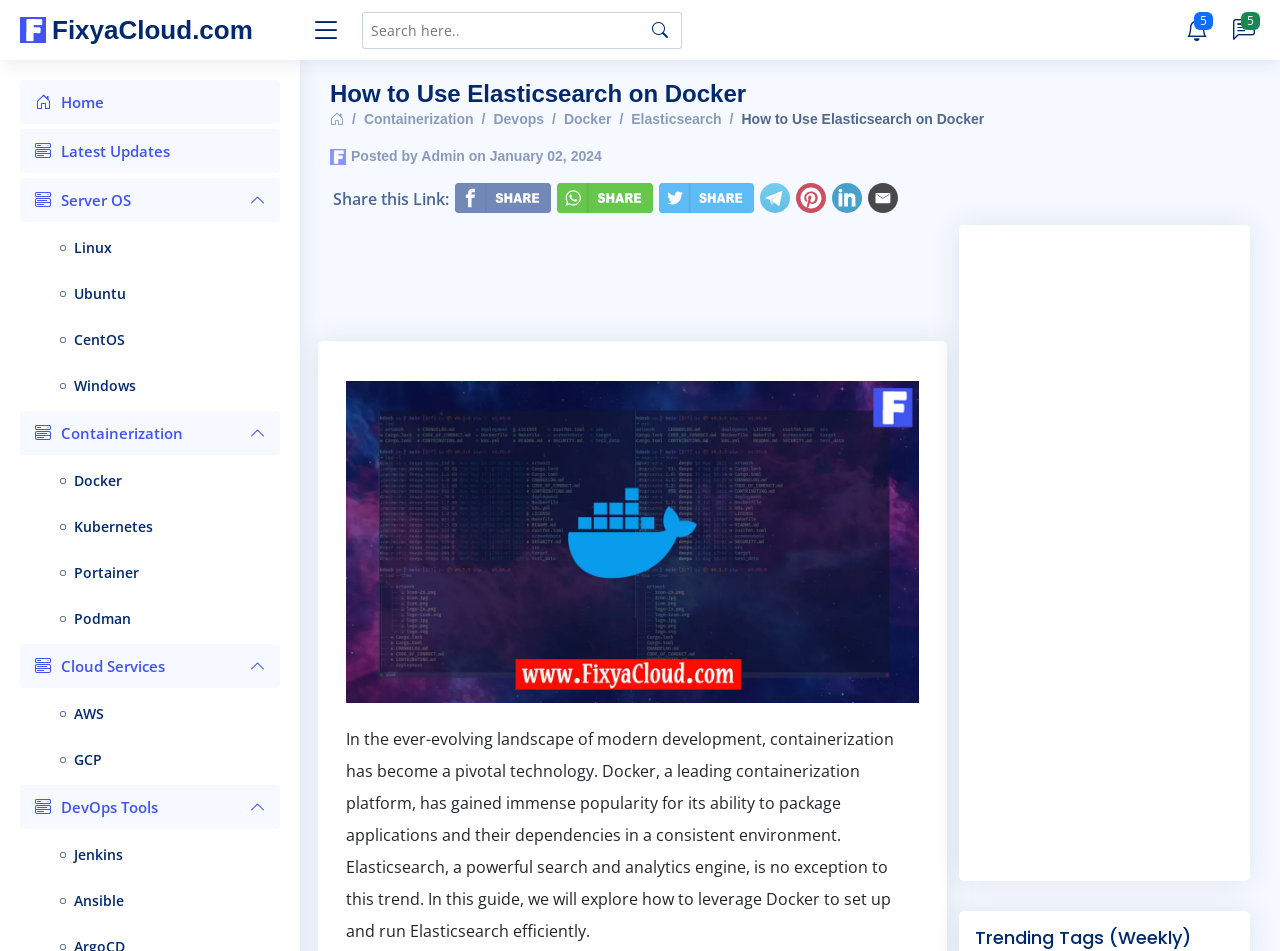Provide your answer in one word or a succinct phrase for the question: 
What is the topic of the article?

Using Elasticsearch on Docker